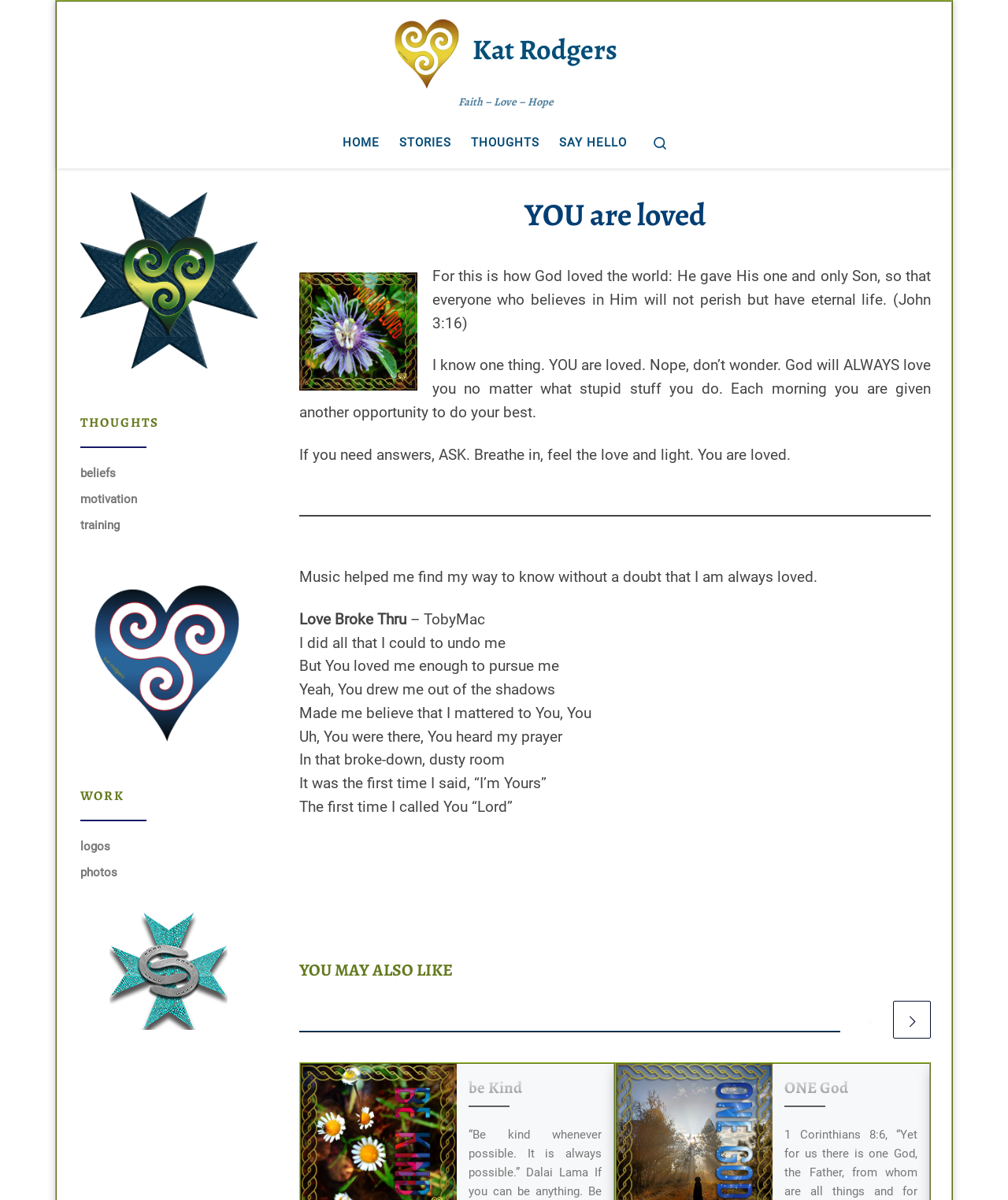Find the bounding box coordinates of the element I should click to carry out the following instruction: "Search for something".

[0.634, 0.098, 0.675, 0.141]